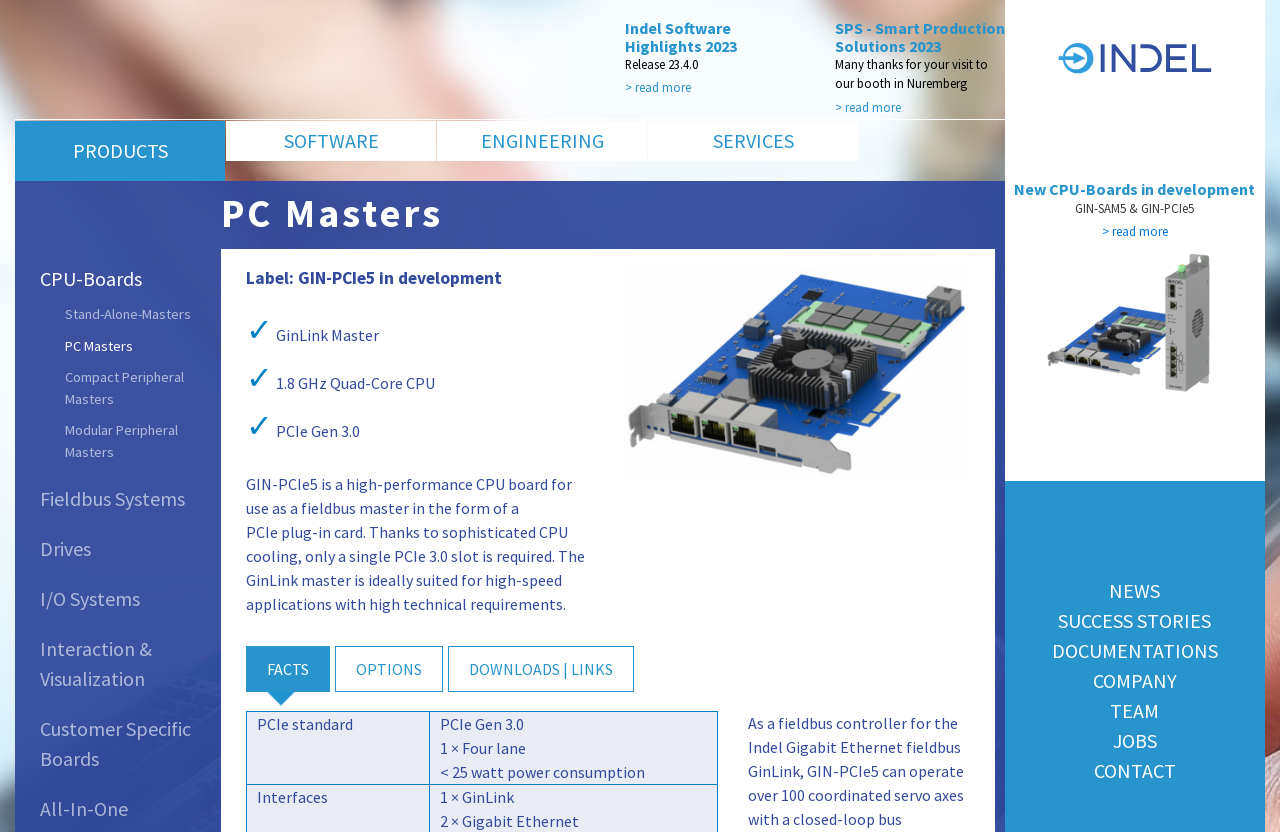Please identify the bounding box coordinates of the element's region that needs to be clicked to fulfill the following instruction: "Click the 'PRODUCTS' link". The bounding box coordinates should consist of four float numbers between 0 and 1, i.e., [left, top, right, bottom].

[0.012, 0.145, 0.176, 0.218]